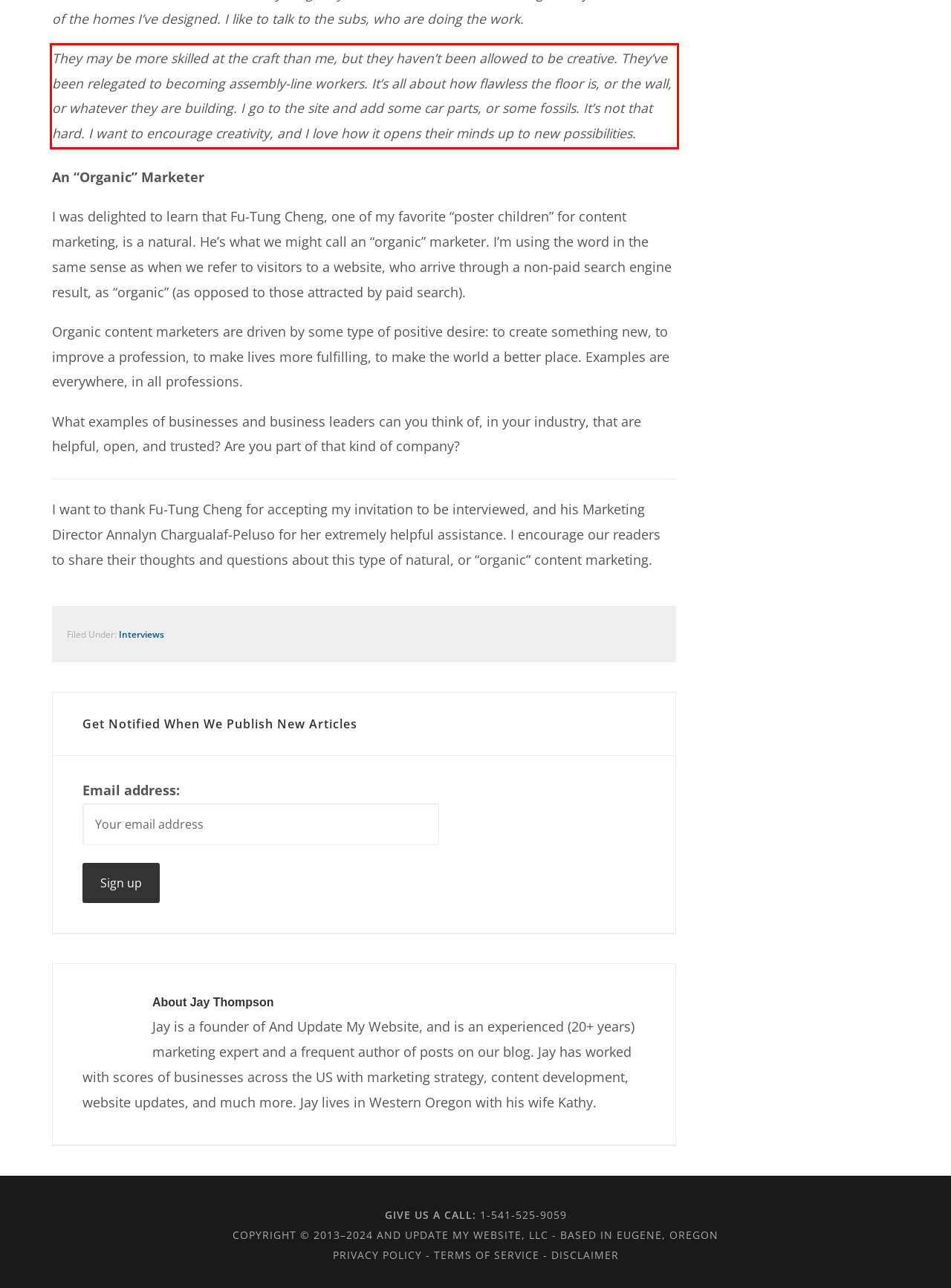Review the screenshot of the webpage and recognize the text inside the red rectangle bounding box. Provide the extracted text content.

They may be more skilled at the craft than me, but they haven’t been allowed to be creative. They’ve been relegated to becoming assembly-line workers. It’s all about how flawless the floor is, or the wall, or whatever they are building. I go to the site and add some car parts, or some fossils. It’s not that hard. I want to encourage creativity, and I love how it opens their minds up to new possibilities.